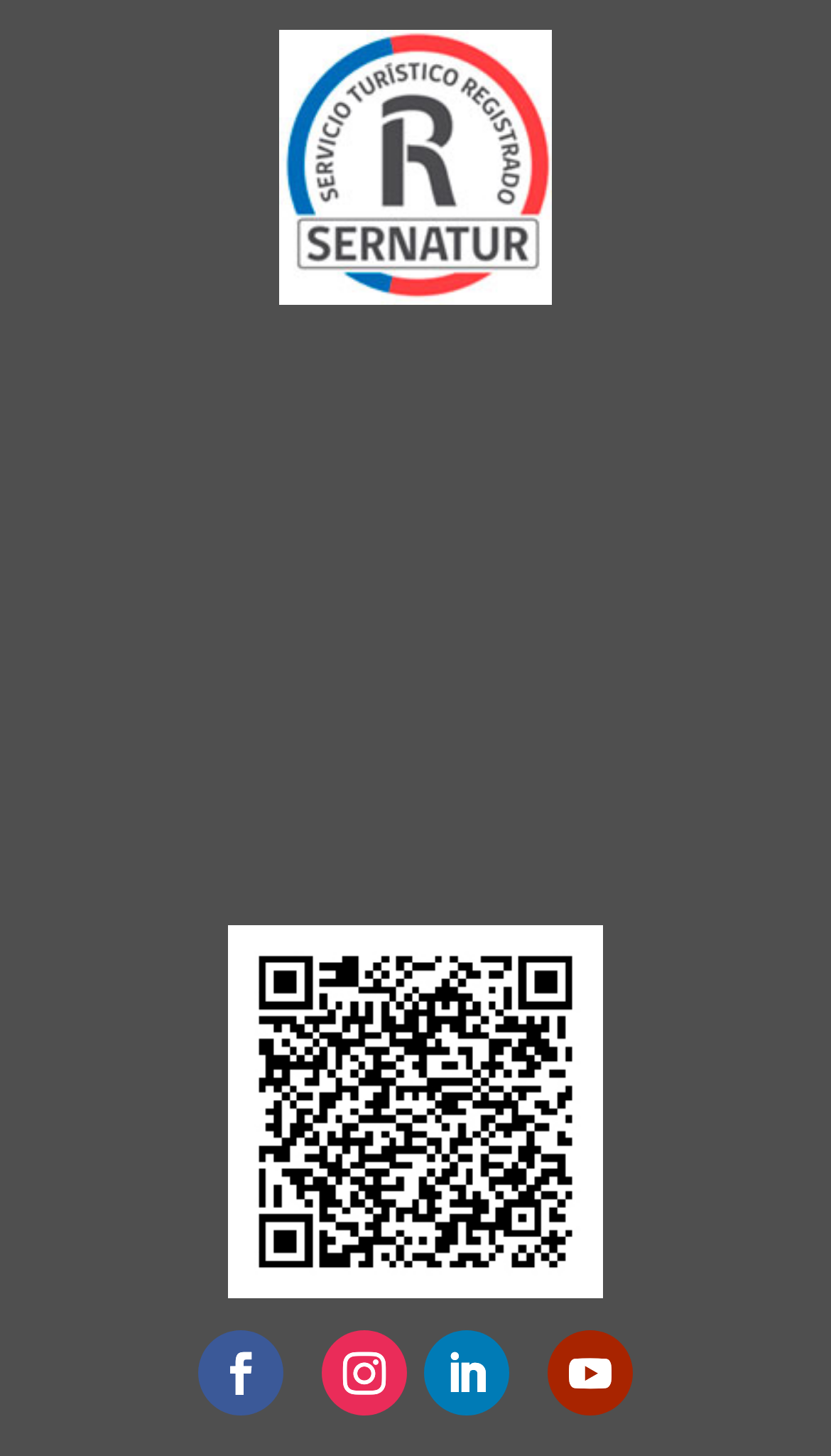Identify the bounding box coordinates for the UI element described by the following text: "Follow". Provide the coordinates as four float numbers between 0 and 1, in the format [left, top, right, bottom].

[0.51, 0.914, 0.613, 0.973]